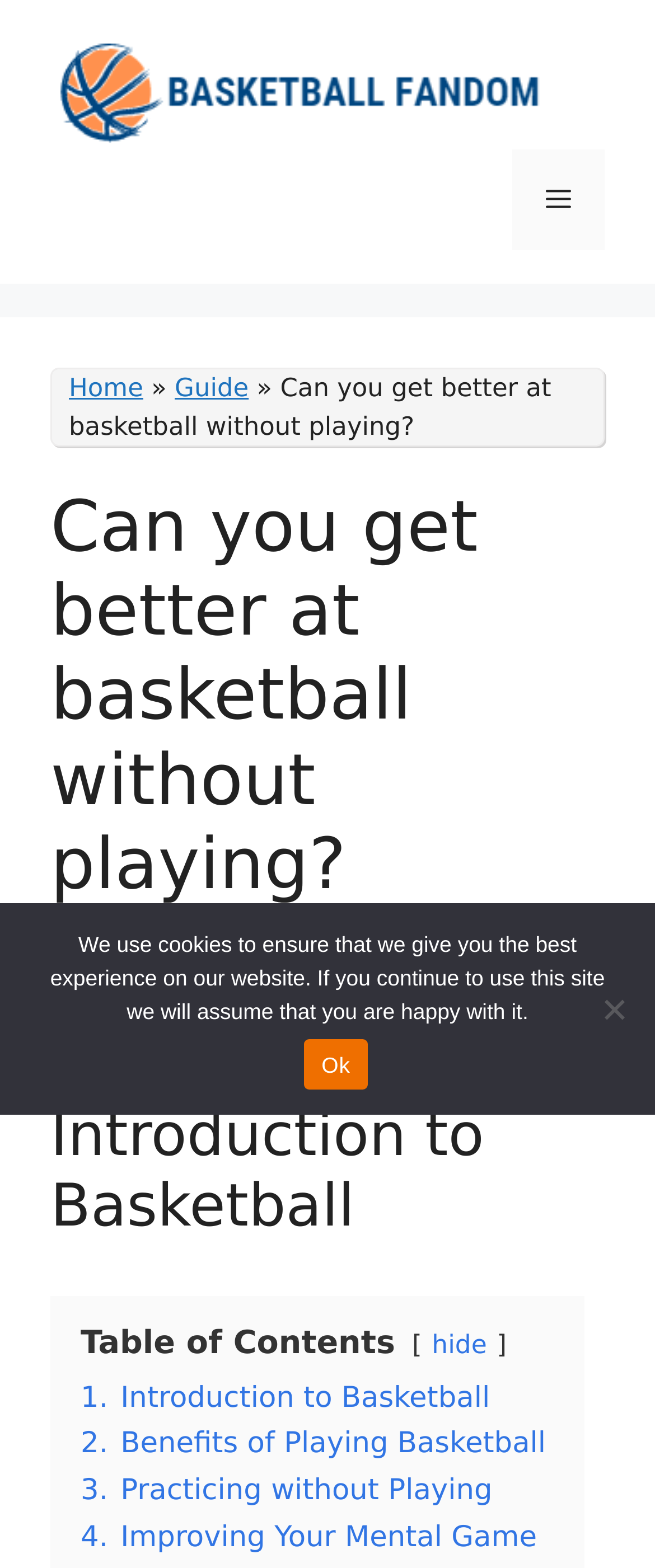Locate the bounding box coordinates of the element's region that should be clicked to carry out the following instruction: "Click the '1. Introduction to Basketball' link". The coordinates need to be four float numbers between 0 and 1, i.e., [left, top, right, bottom].

[0.123, 0.881, 0.748, 0.902]